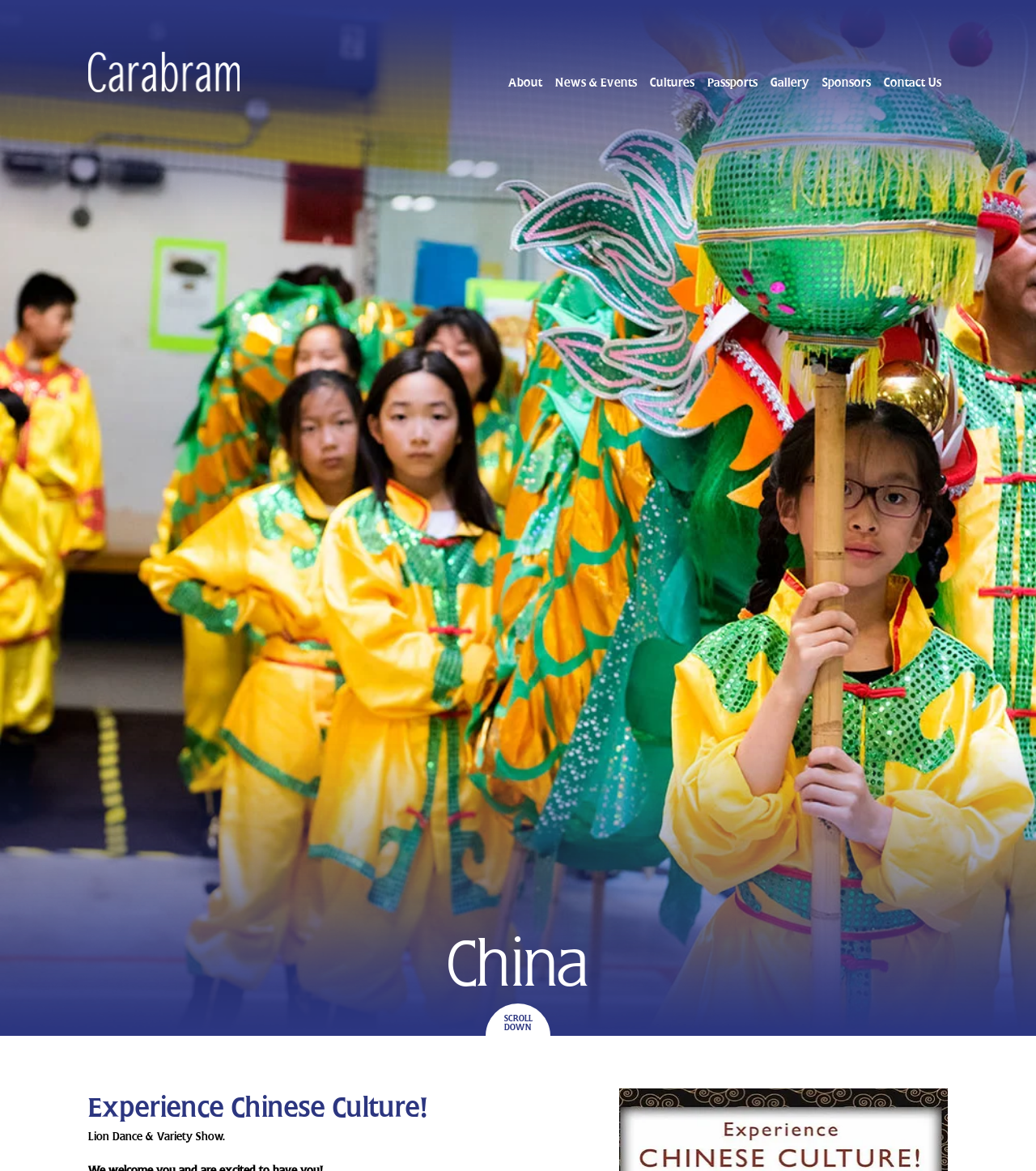Construct a comprehensive caption that outlines the webpage's structure and content.

The webpage is about experiencing Chinese culture. At the top, there is a navigation menu with 7 links: "About", "News & Events", "Cultures", "Passports", "Gallery", "Sponsors", and "Contact Us". These links are aligned horizontally and take up most of the top section of the page.

Below the navigation menu, there is a small link on the left side of the page with no text. On the right side of the page, there are two headings, "SCROLL" and "DOWN", with corresponding links below each heading.

The main content of the page starts with a large heading that spans the entire width of the page, reading "China". Below this heading, there is another heading that reads "Experience Chinese Culture!", which is also the title of the webpage.

Finally, there is a paragraph of text that reads "Lion Dance & Variety Show." This text is located at the bottom left of the page.